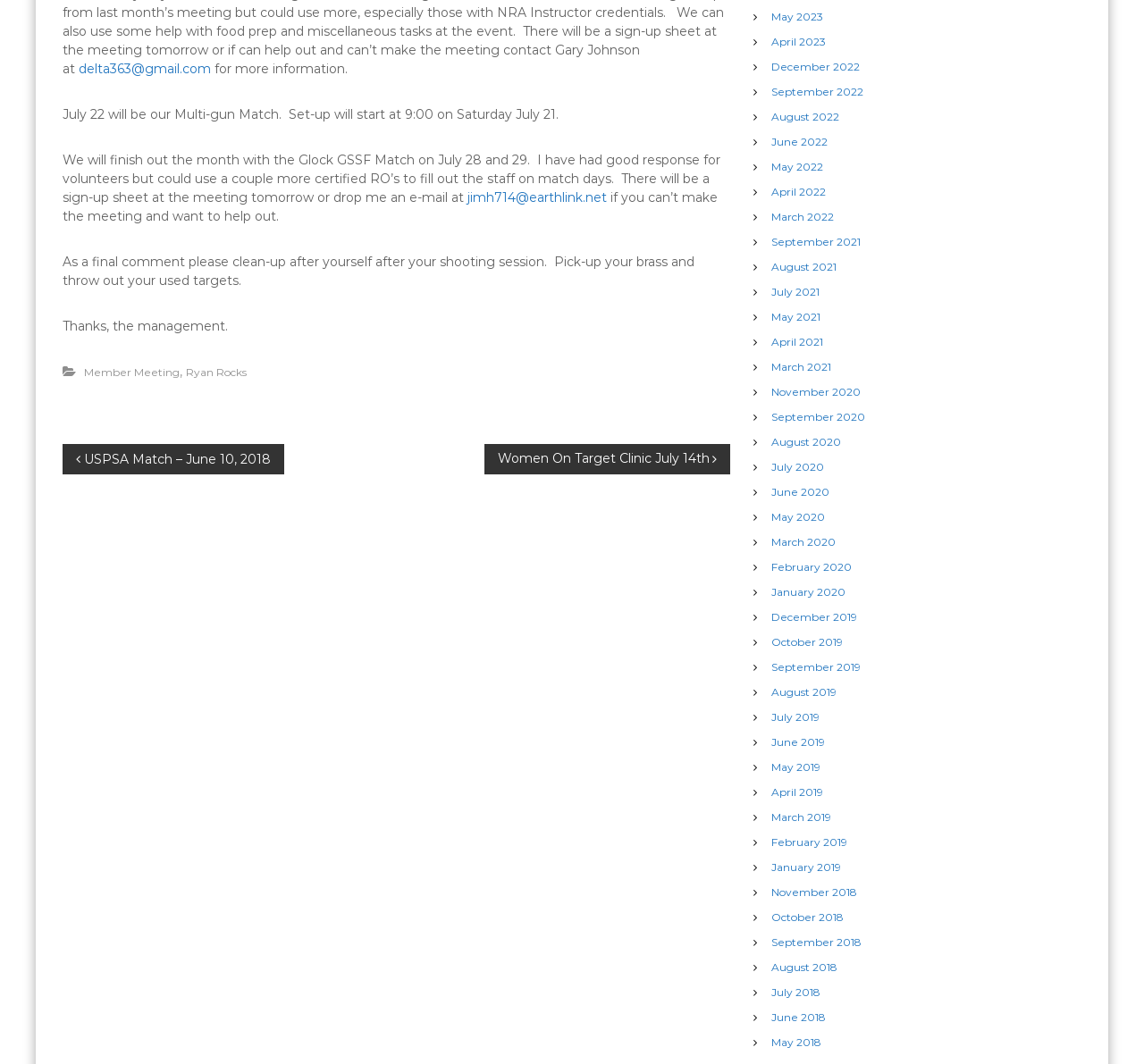Show the bounding box coordinates of the element that should be clicked to complete the task: "Click the 'May 2023' link".

[0.674, 0.009, 0.719, 0.022]